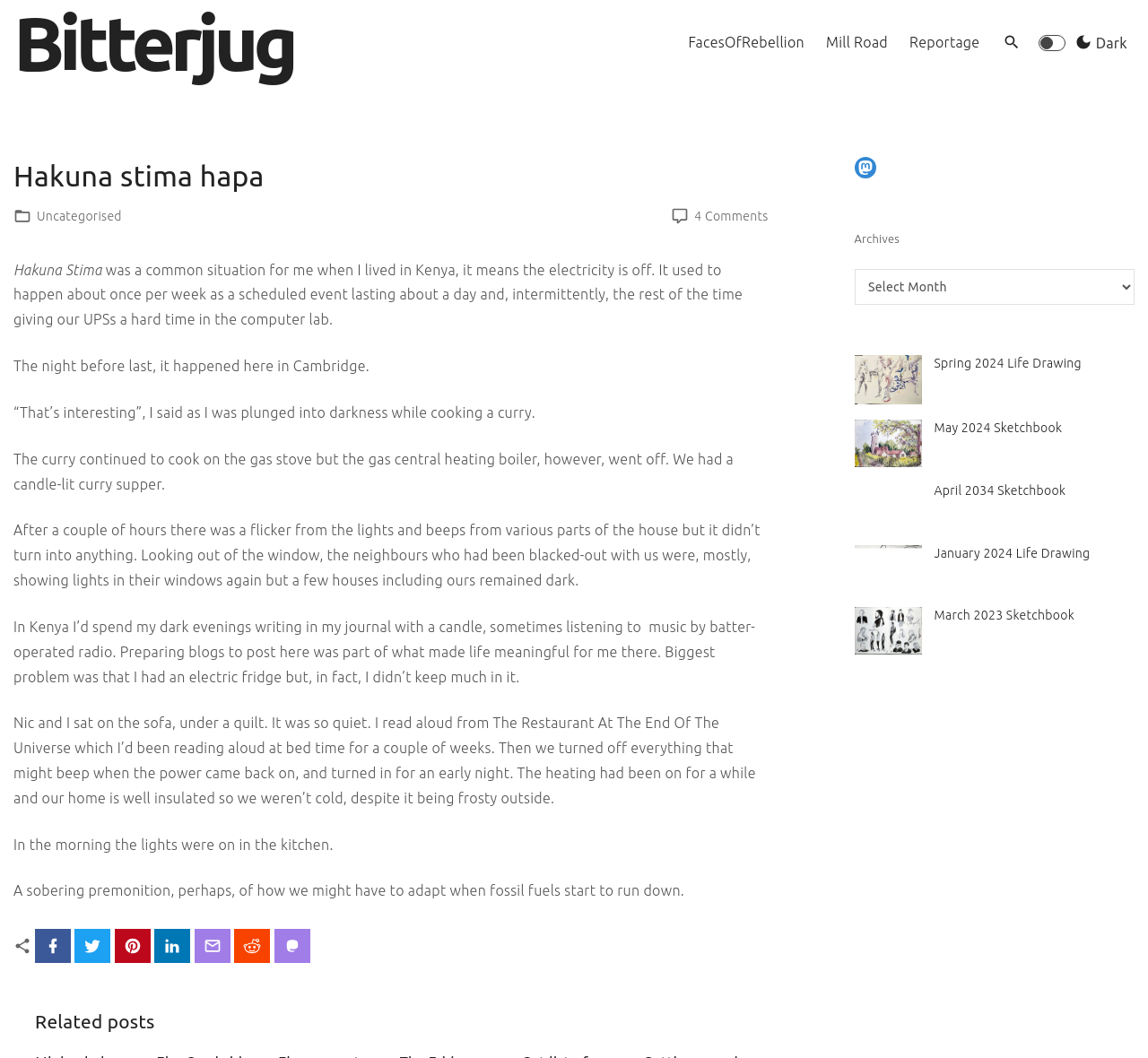How many related posts are listed?
Observe the image and answer the question with a one-word or short phrase response.

7